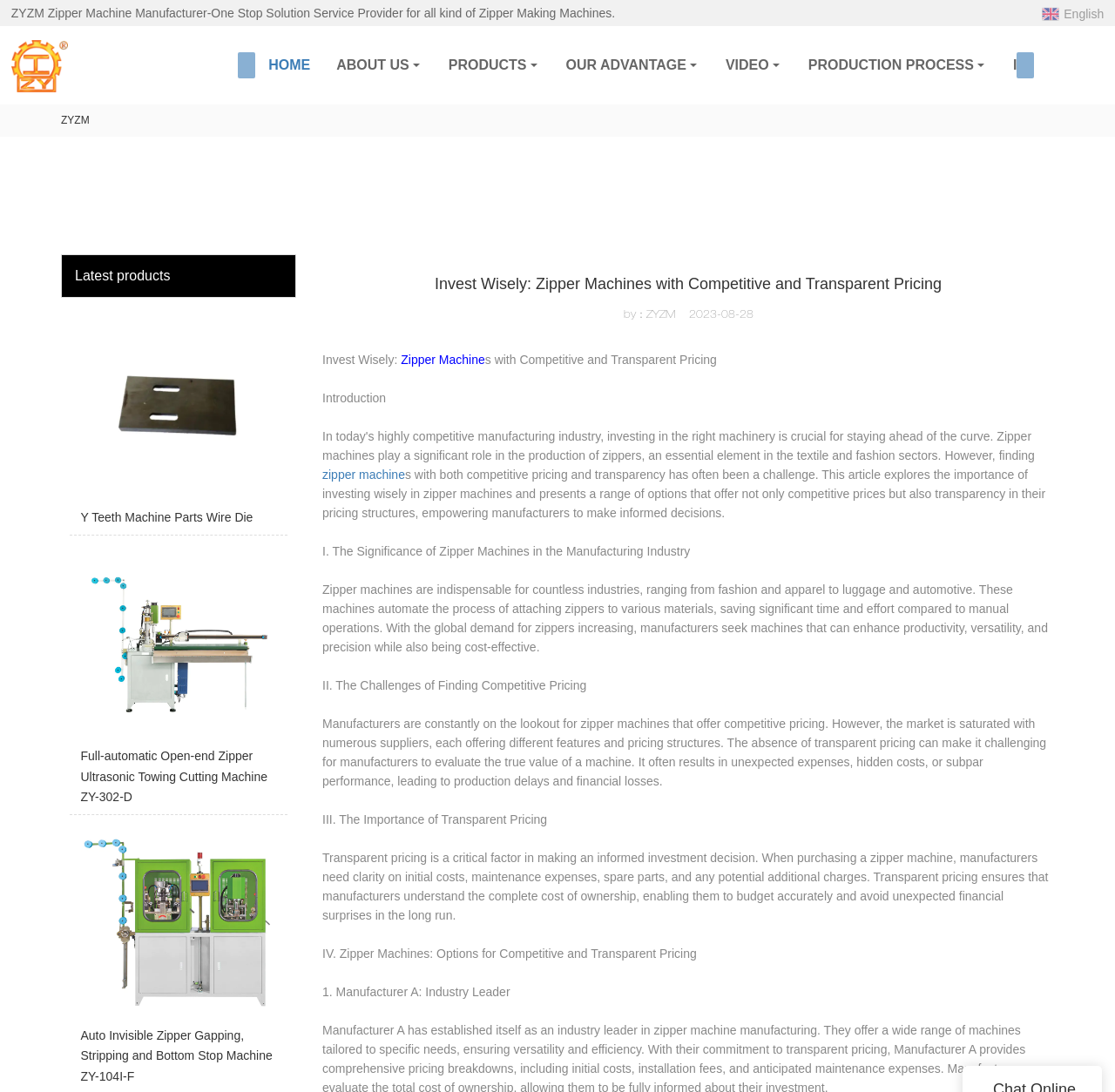Find and specify the bounding box coordinates that correspond to the clickable region for the instruction: "Click the Y Teeth Machine Parts Wire Die link".

[0.062, 0.28, 0.258, 0.49]